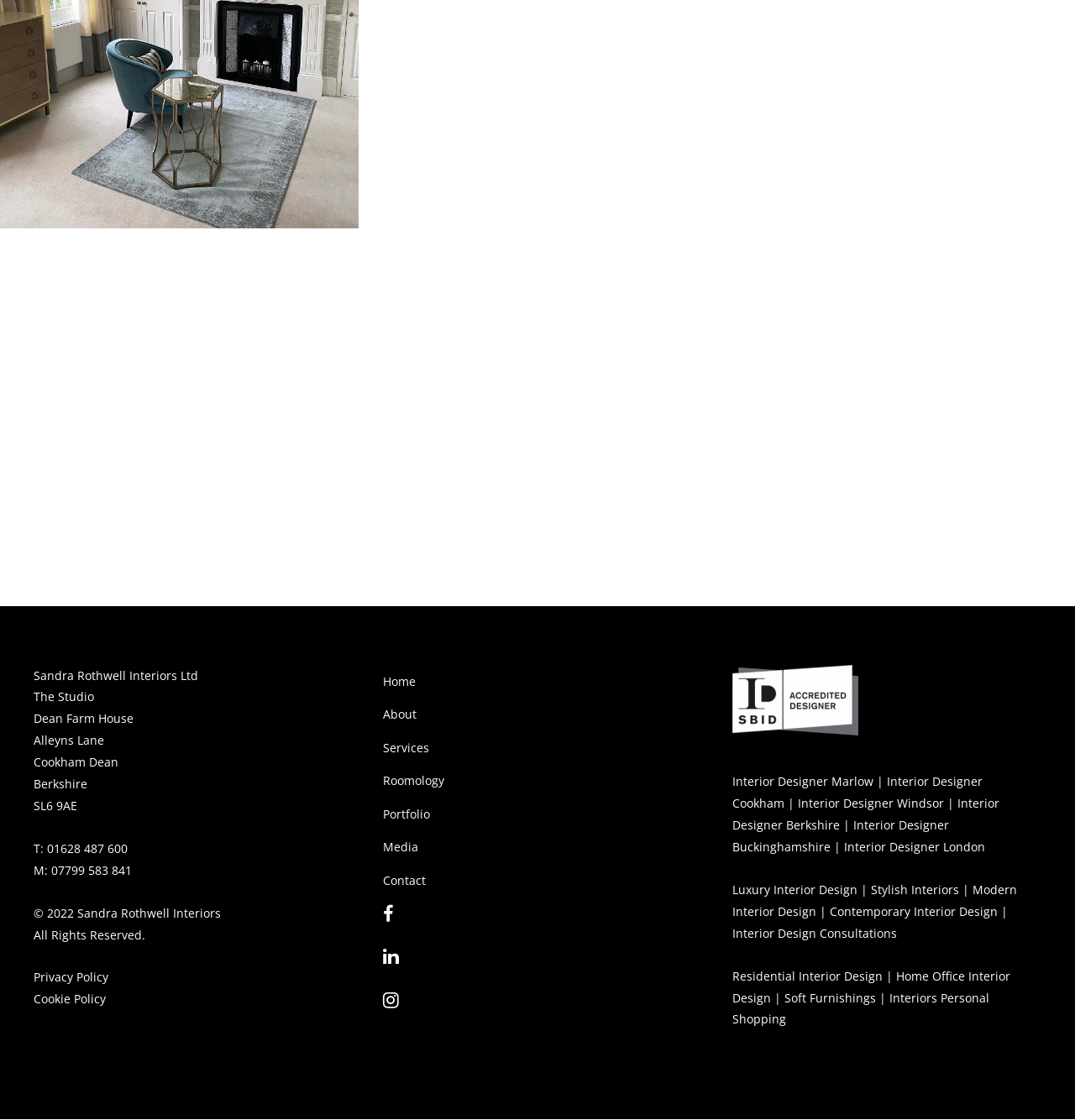Pinpoint the bounding box coordinates of the clickable element to carry out the following instruction: "View the 2017 Prize List."

None